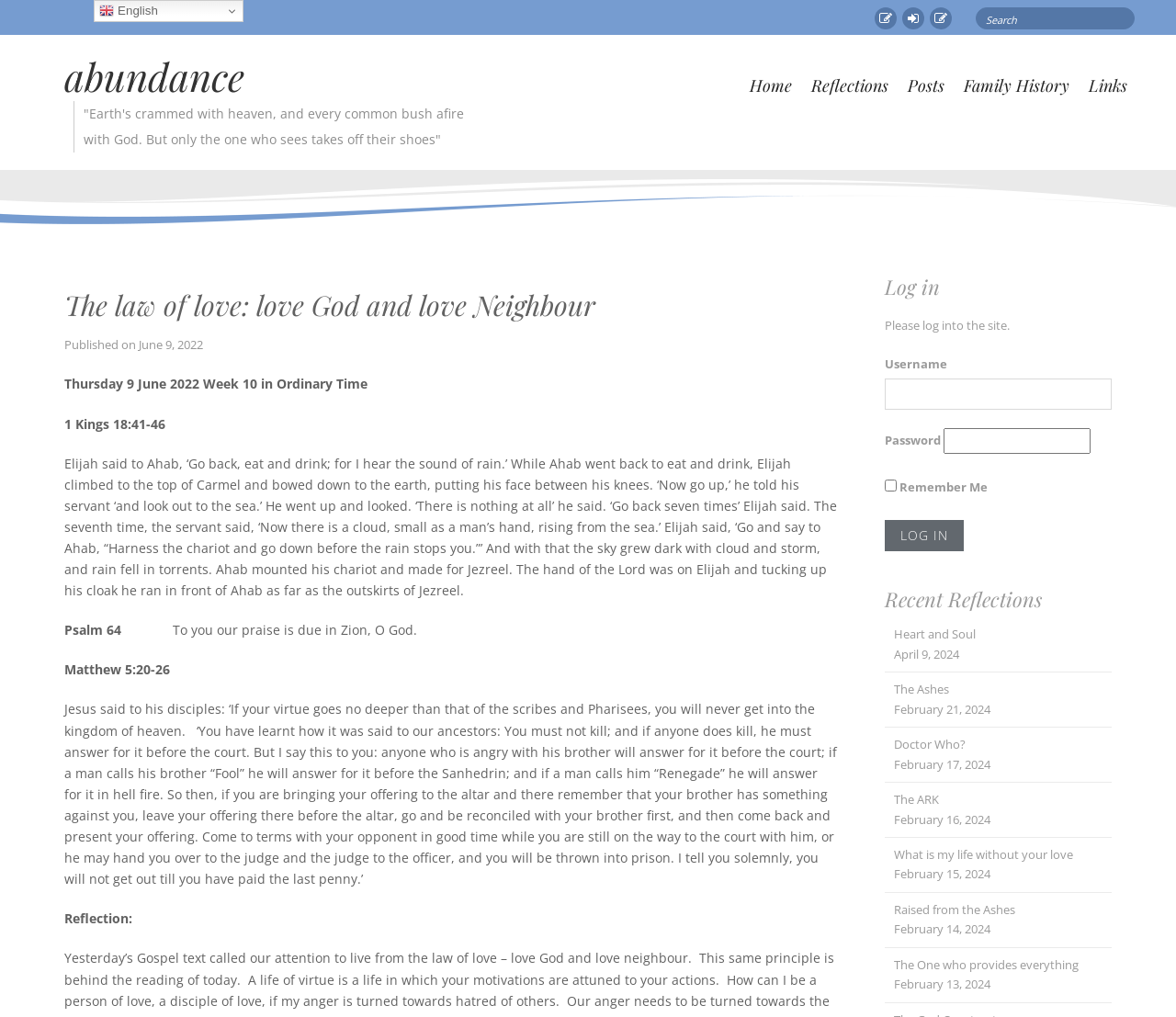Respond to the question below with a concise word or phrase:
How many recent reflections are listed?

8